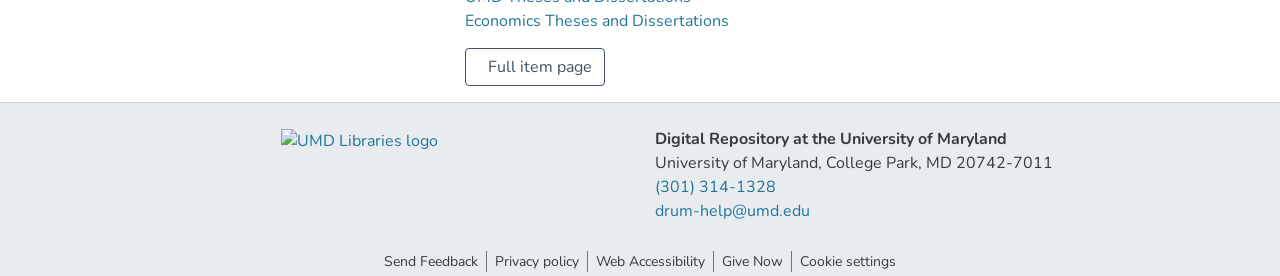Provide a one-word or short-phrase answer to the question:
What is the logo of the university library?

UMD Libraries logo